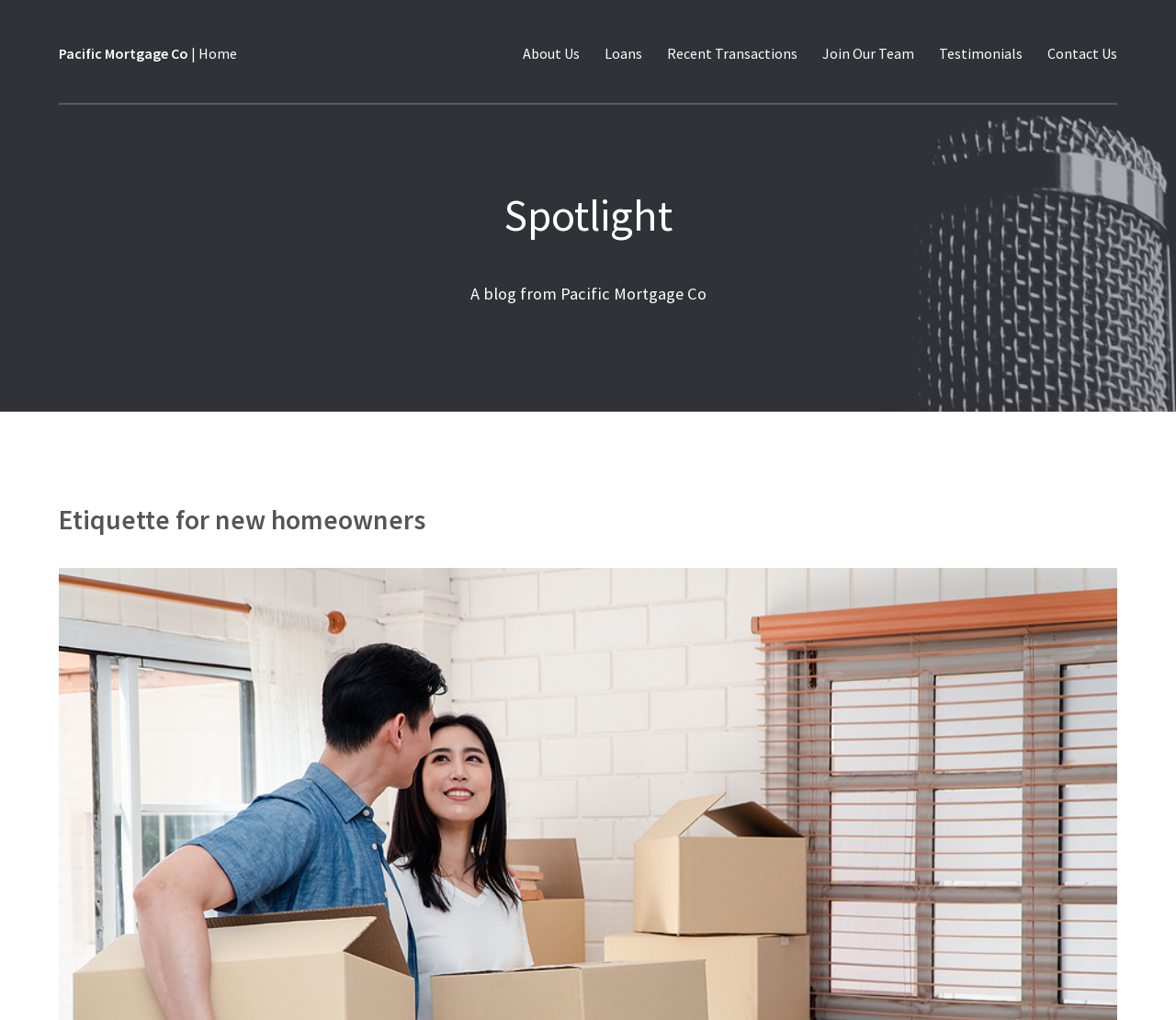Refer to the screenshot and give an in-depth answer to this question: What is the name of the company?

I looked at the first link in the top navigation bar, which is 'Pacific Mortgage Co | Home', and extracted the company name from it.